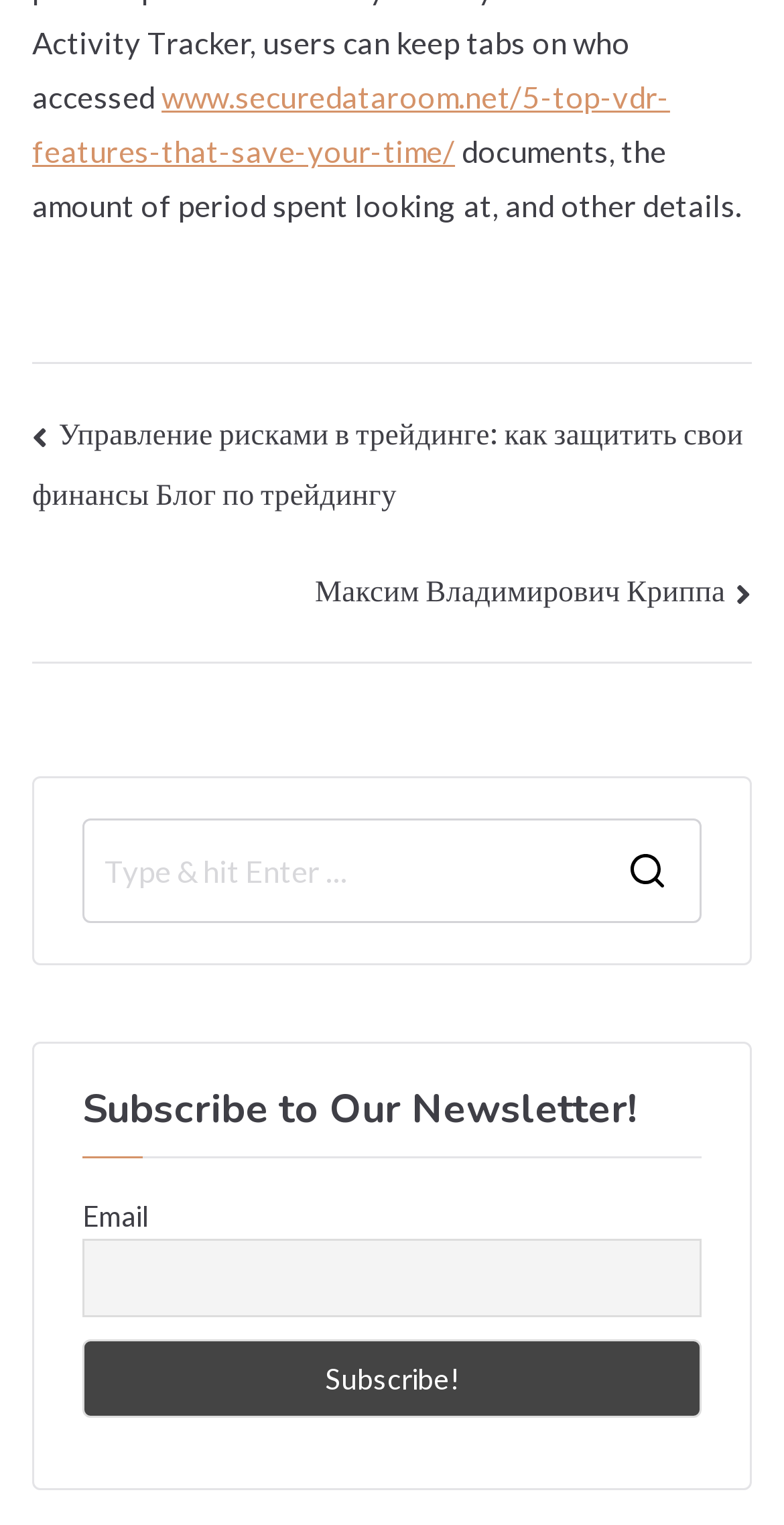What is the purpose of the search bar?
Please provide a comprehensive answer to the question based on the webpage screenshot.

The search bar is located below the navigation section, and it has a placeholder text 'Search for:', which implies that it is used to search for blog posts or articles on the website.